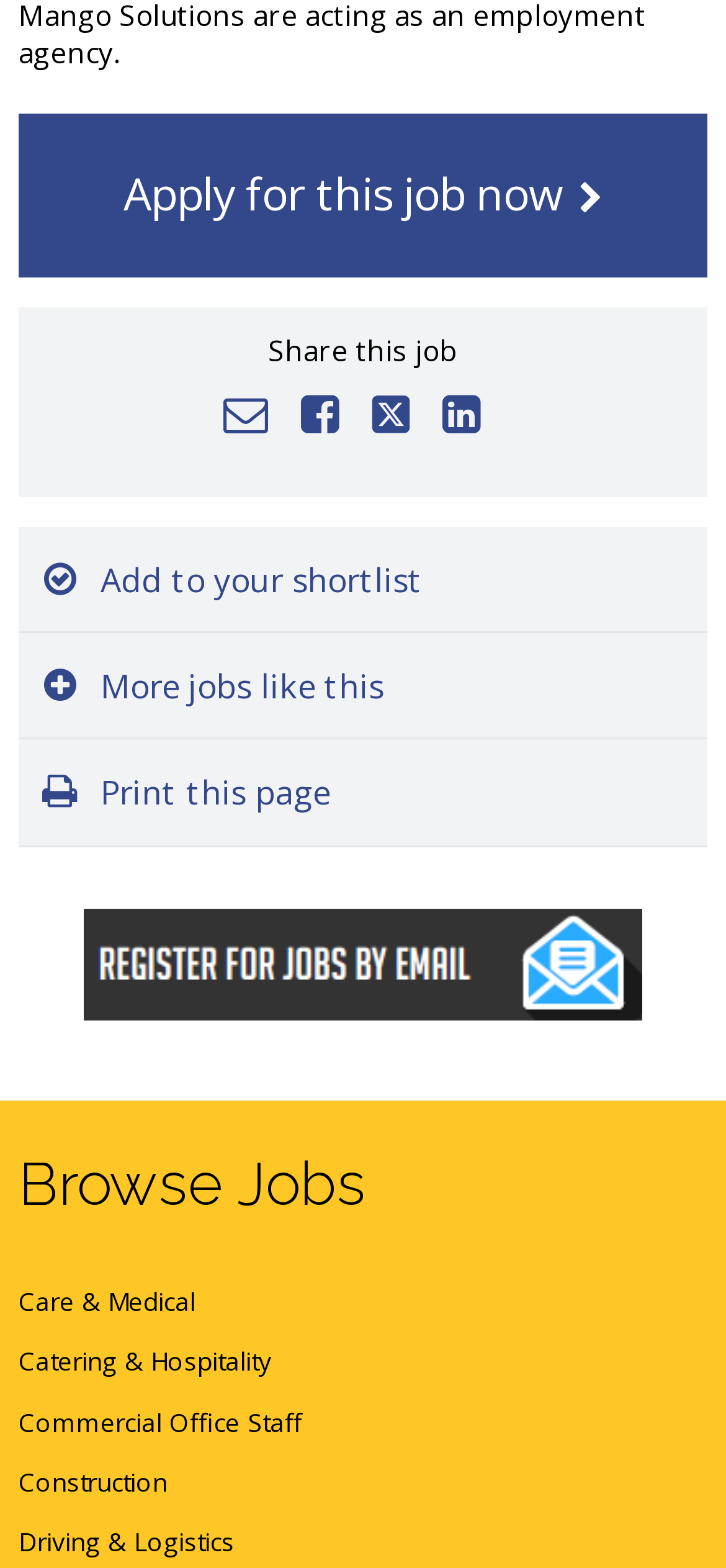Please identify the bounding box coordinates of the clickable region that I should interact with to perform the following instruction: "Add to your shortlist". The coordinates should be expressed as four float numbers between 0 and 1, i.e., [left, top, right, bottom].

[0.026, 0.336, 0.974, 0.403]